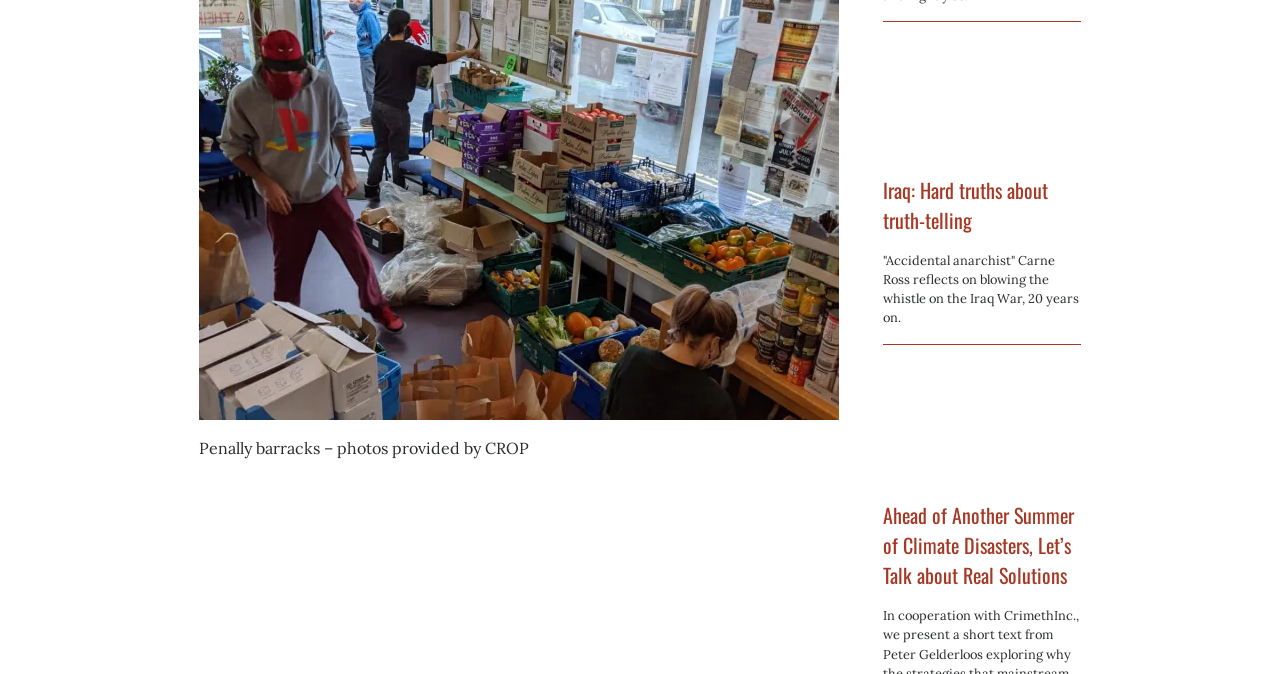For the element described, predict the bounding box coordinates as (top-left x, top-left y, bottom-right x, bottom-right y). All values should be between 0 and 1. Element description: Iraq: Hard truths about truth-telling

[0.69, 0.259, 0.819, 0.348]